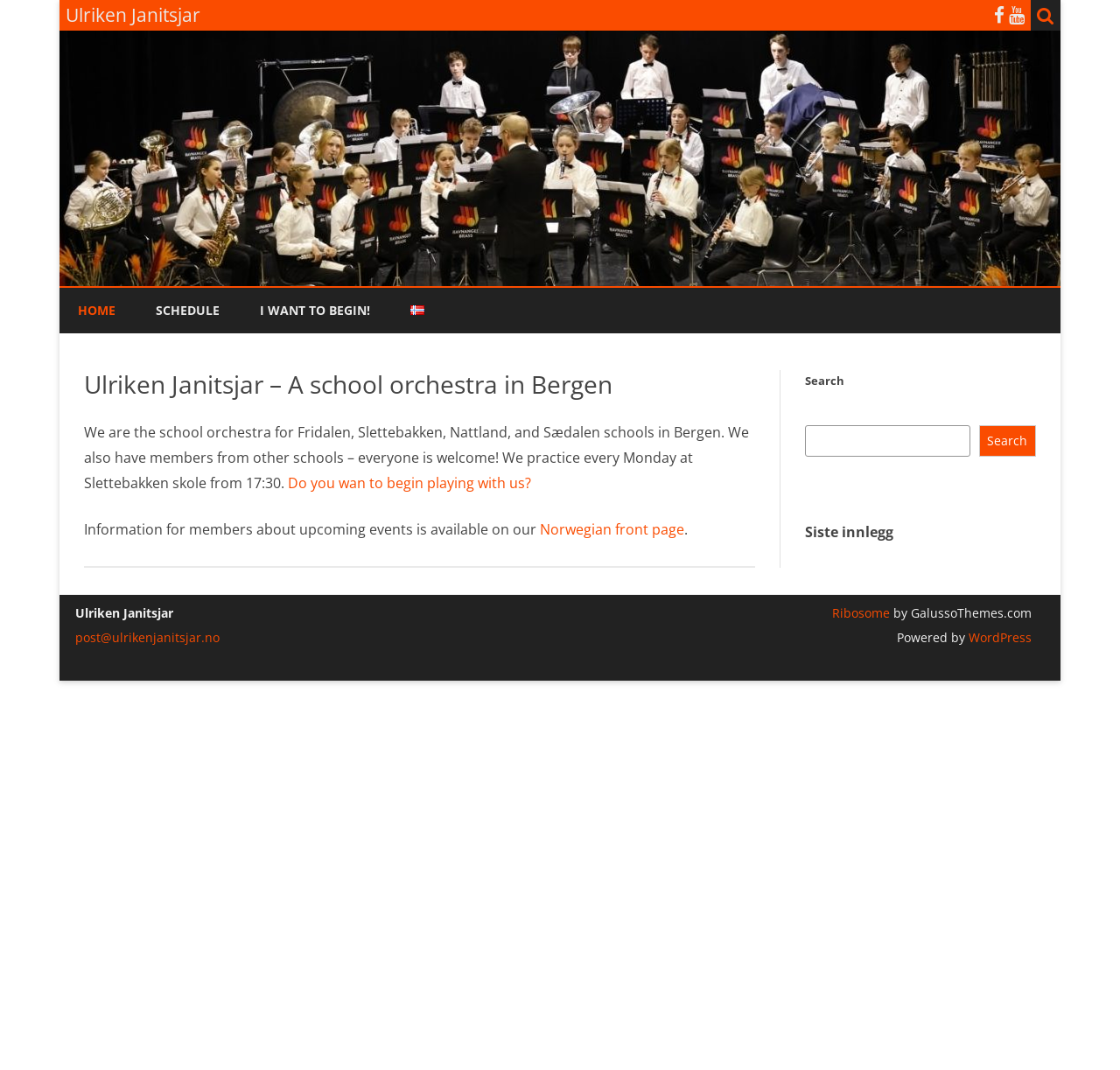What is the name of the school orchestra?
Please describe in detail the information shown in the image to answer the question.

The name of the school orchestra can be found in the header section of the webpage, where it is written 'Ulriken Janitsjar – A school orchestra in Bergen'.